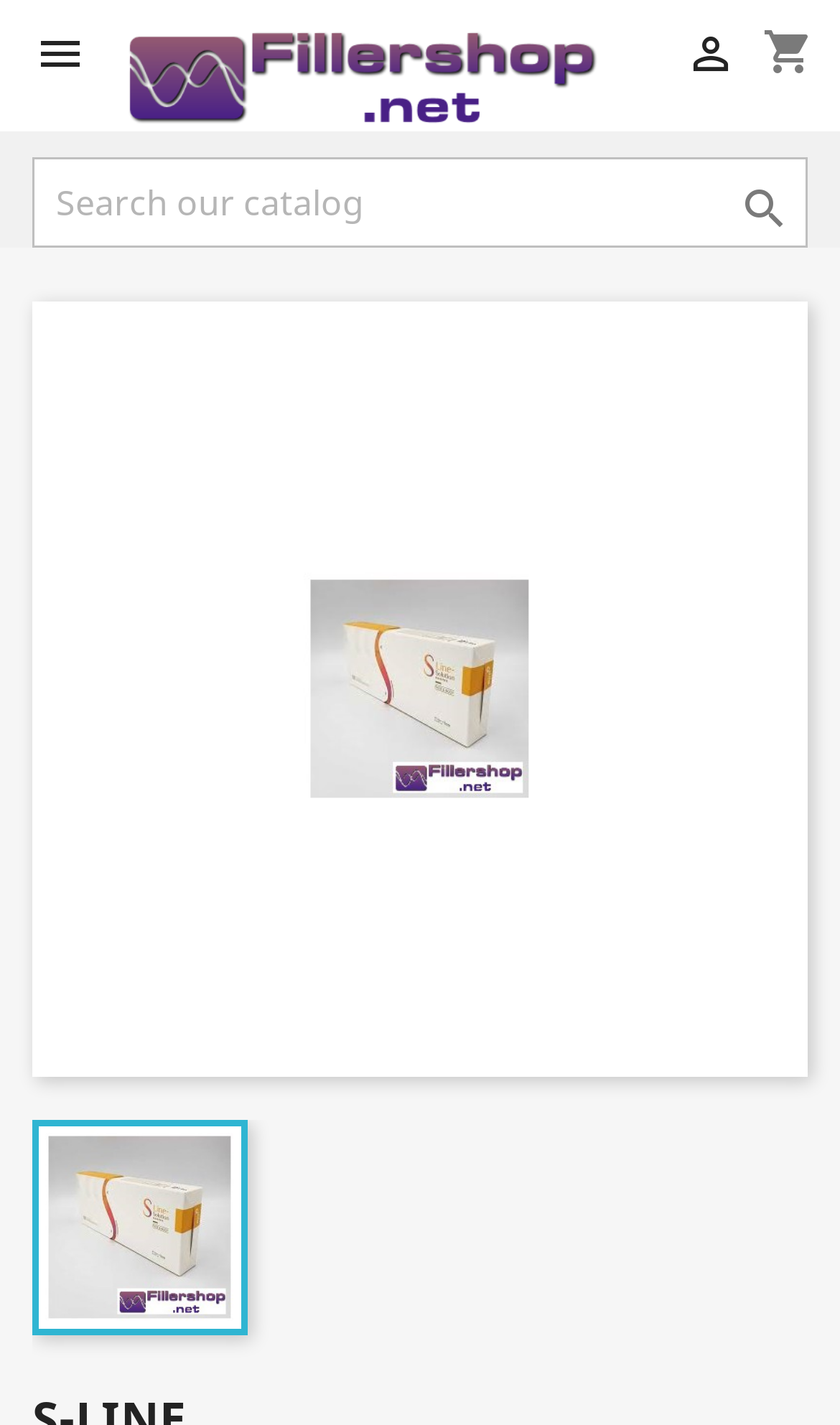What is the function of the textbox at the top?
From the image, provide a succinct answer in one word or a short phrase.

To input search query